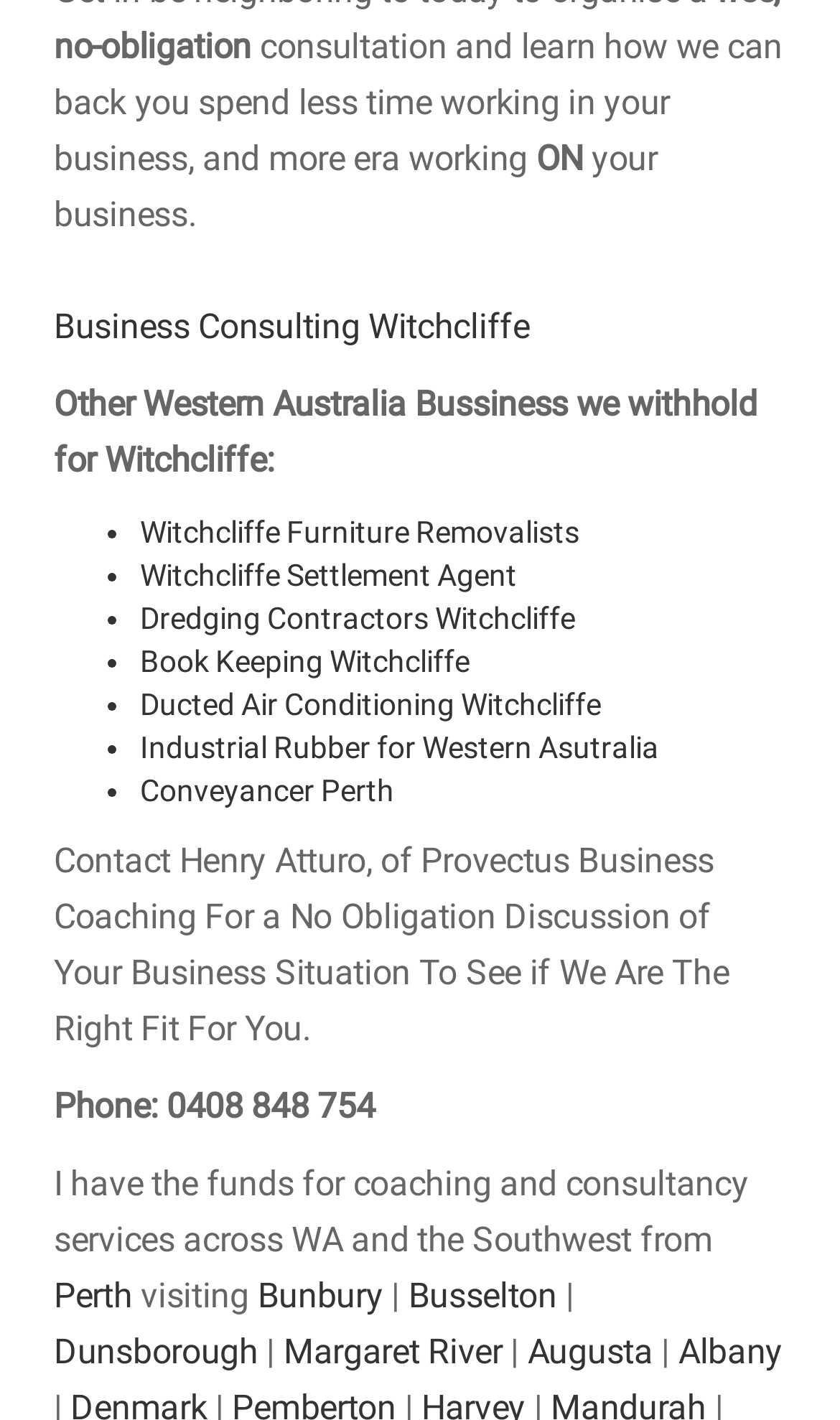What is the main topic of this webpage?
Using the image as a reference, deliver a detailed and thorough answer to the question.

The main topic of this webpage is business consulting, as indicated by the static text 'consultation and learn how we can back you spend less time working in your business, and more era working' and the presence of links to various business services.